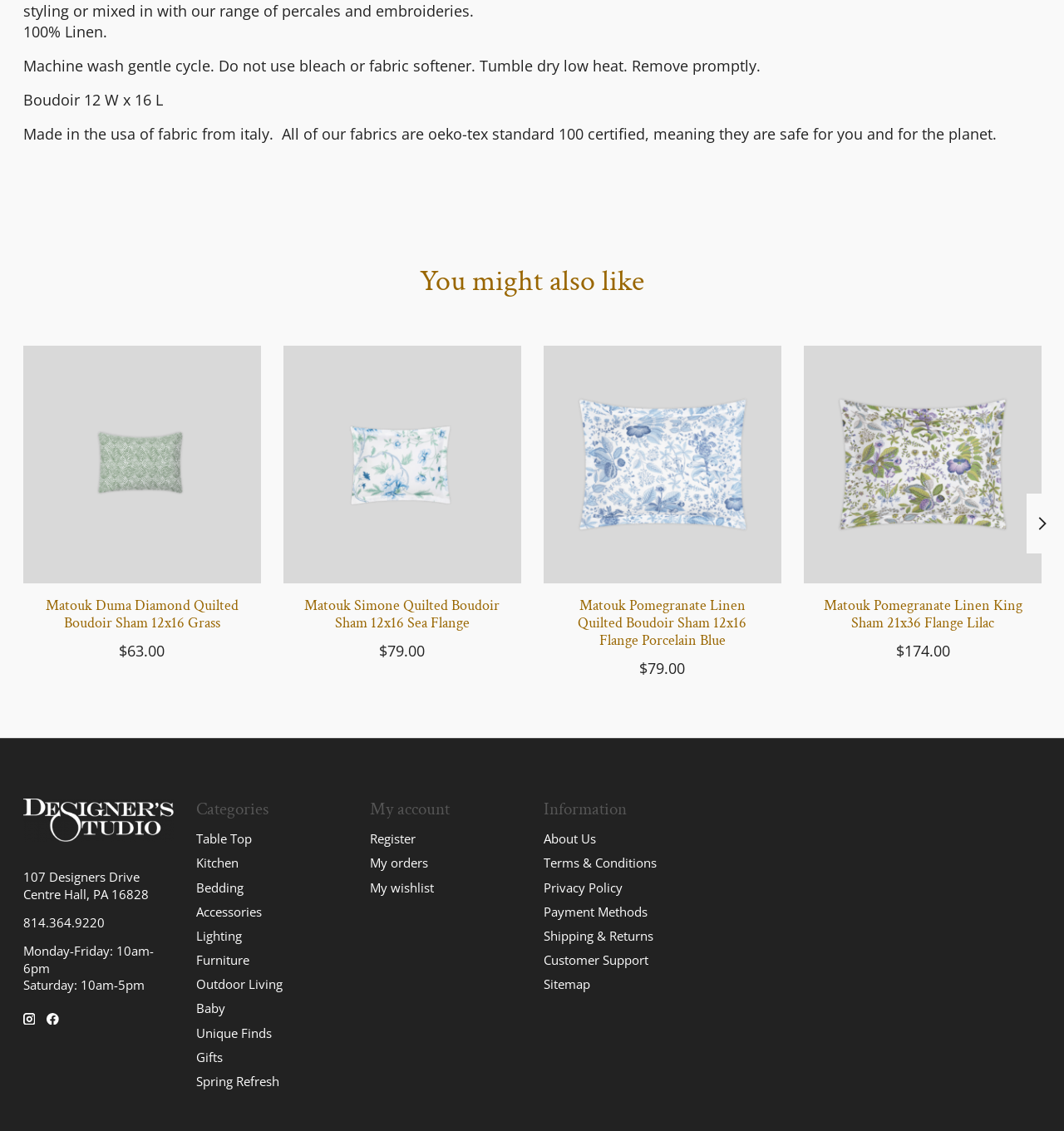Locate the bounding box coordinates of the element I should click to achieve the following instruction: "Show next items".

[0.964, 0.437, 0.993, 0.49]